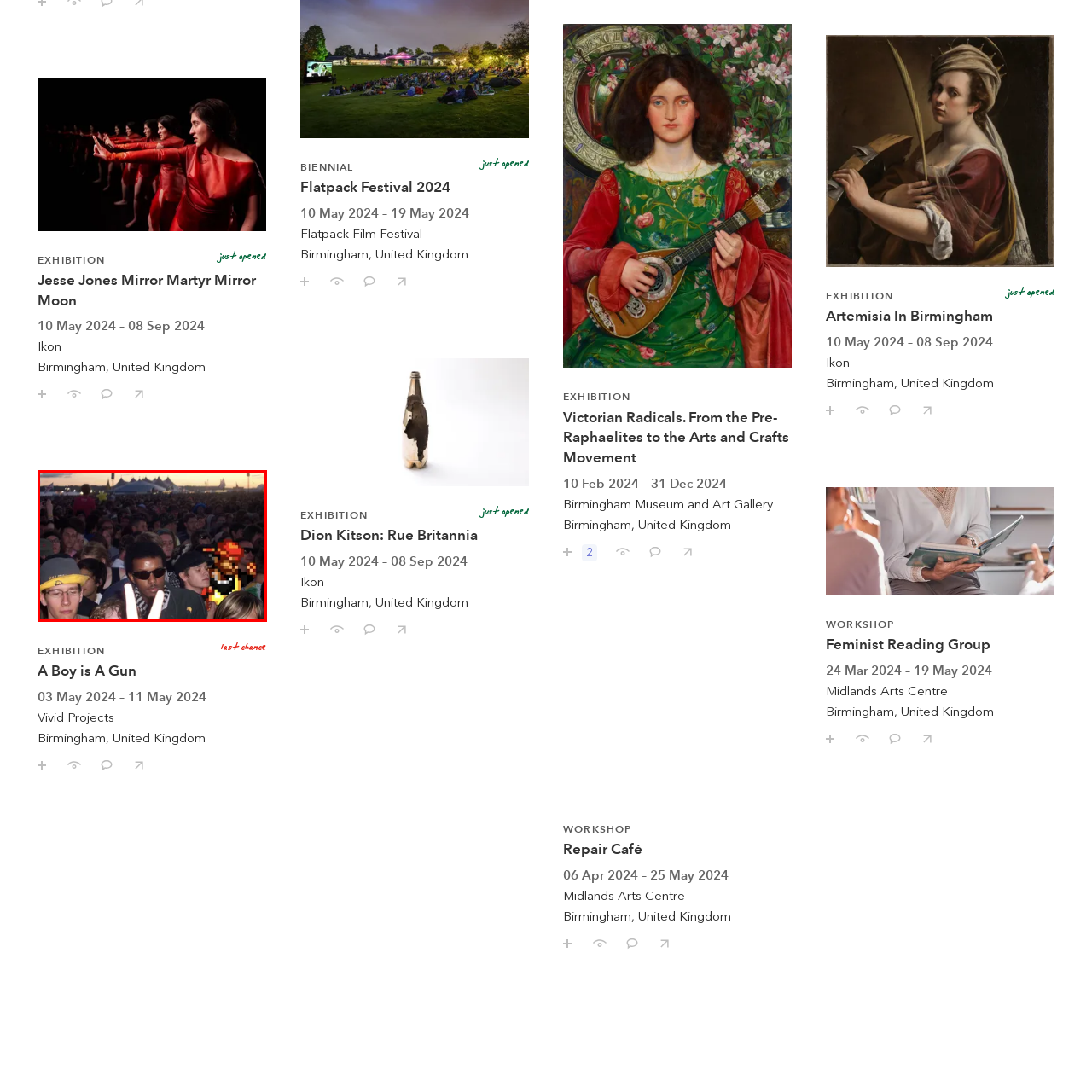Focus on the section marked by the red bounding box and reply with a single word or phrase: What is the hand gesture of the person nearby?

Peace sign